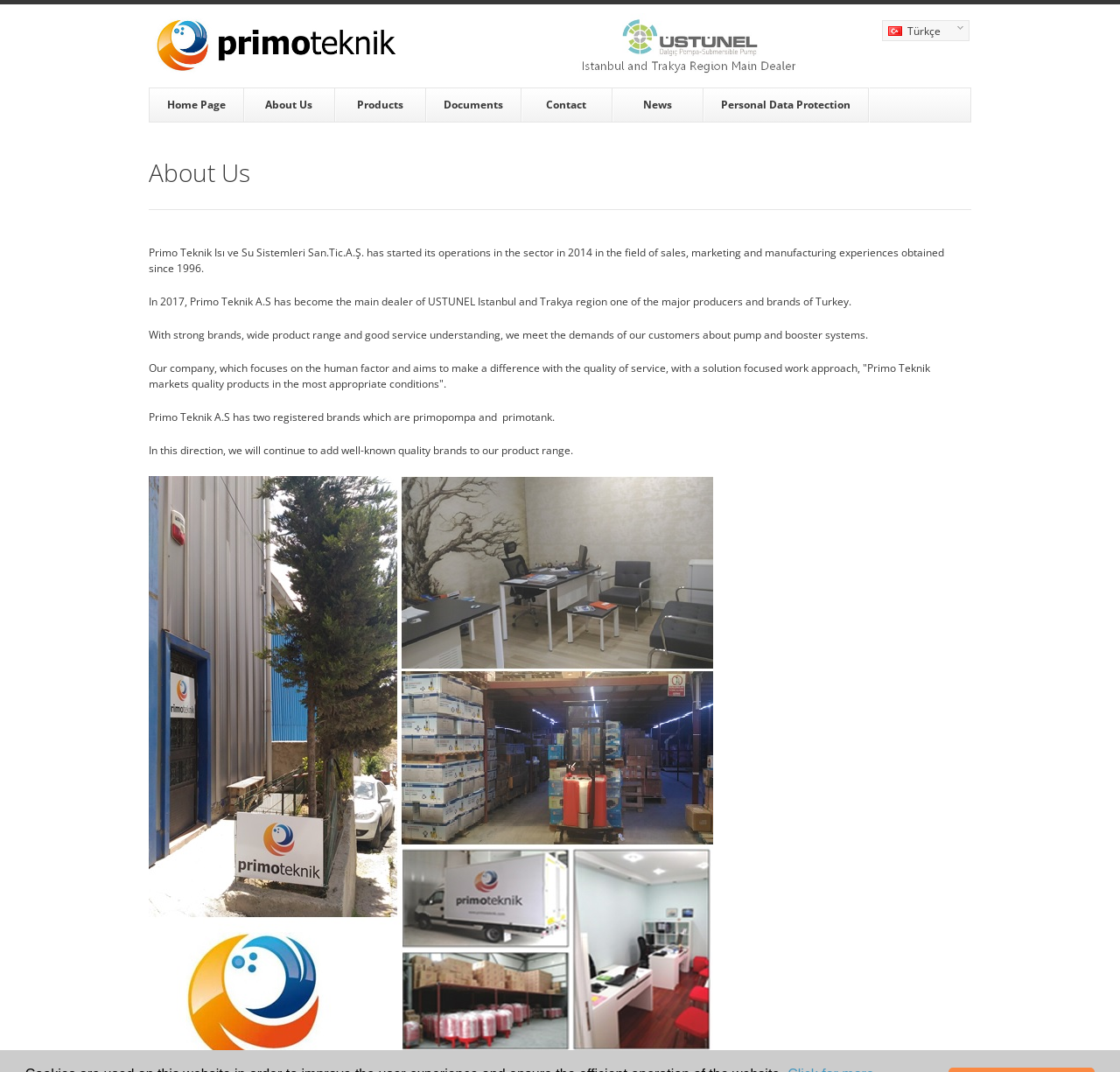Using the image as a reference, answer the following question in as much detail as possible:
What is the company name?

I found the company name by reading the StaticText element with the text 'Primo Teknik Isı ve Su Sistemleri San.Tic.A.Ş. has started its operations in the sector in 2014...' which is located in the main content area of the webpage.